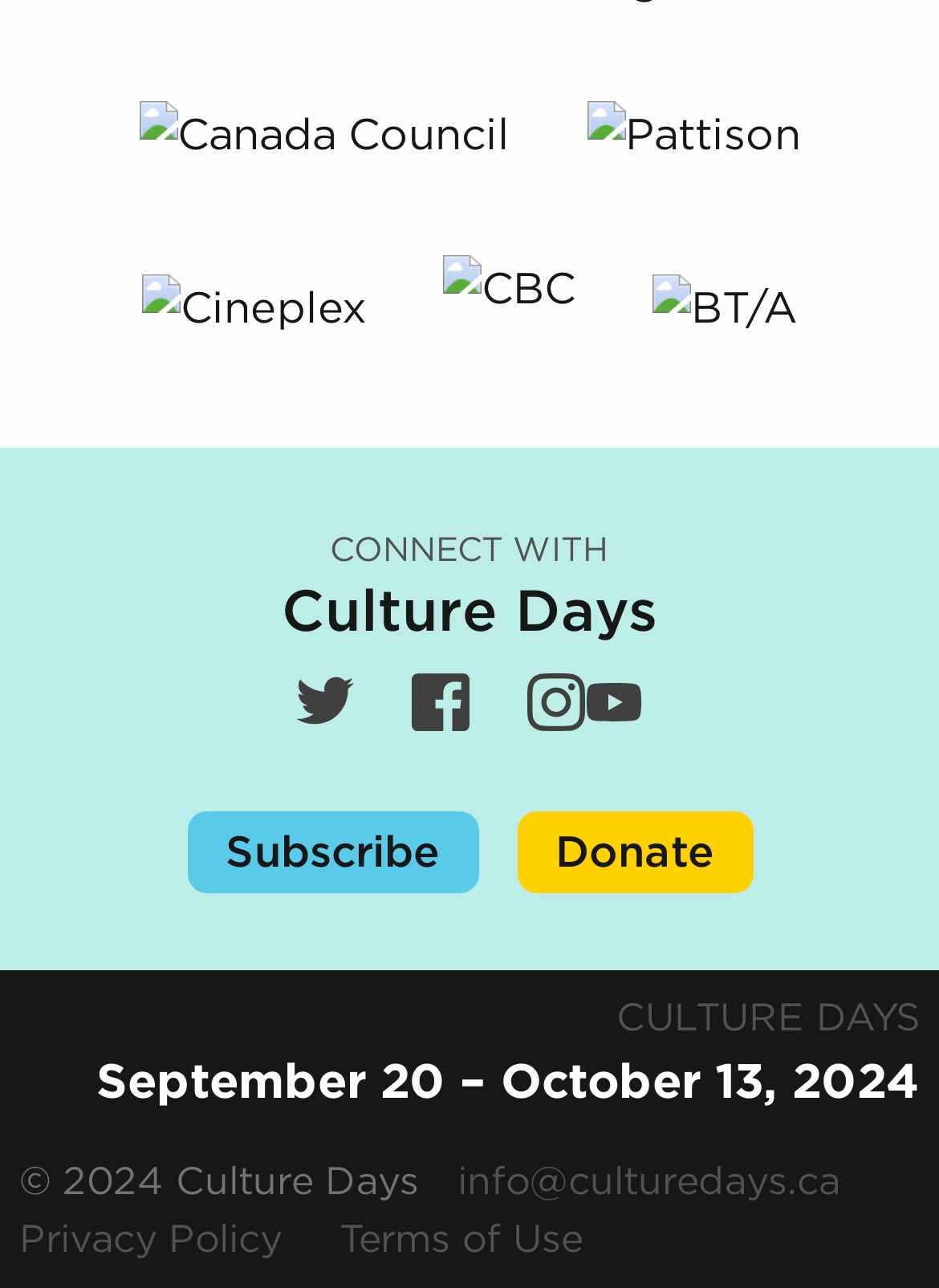Locate the bounding box coordinates of the area you need to click to fulfill this instruction: 'View Culture Days information'. The coordinates must be in the form of four float numbers ranging from 0 to 1: [left, top, right, bottom].

[0.3, 0.446, 0.7, 0.5]